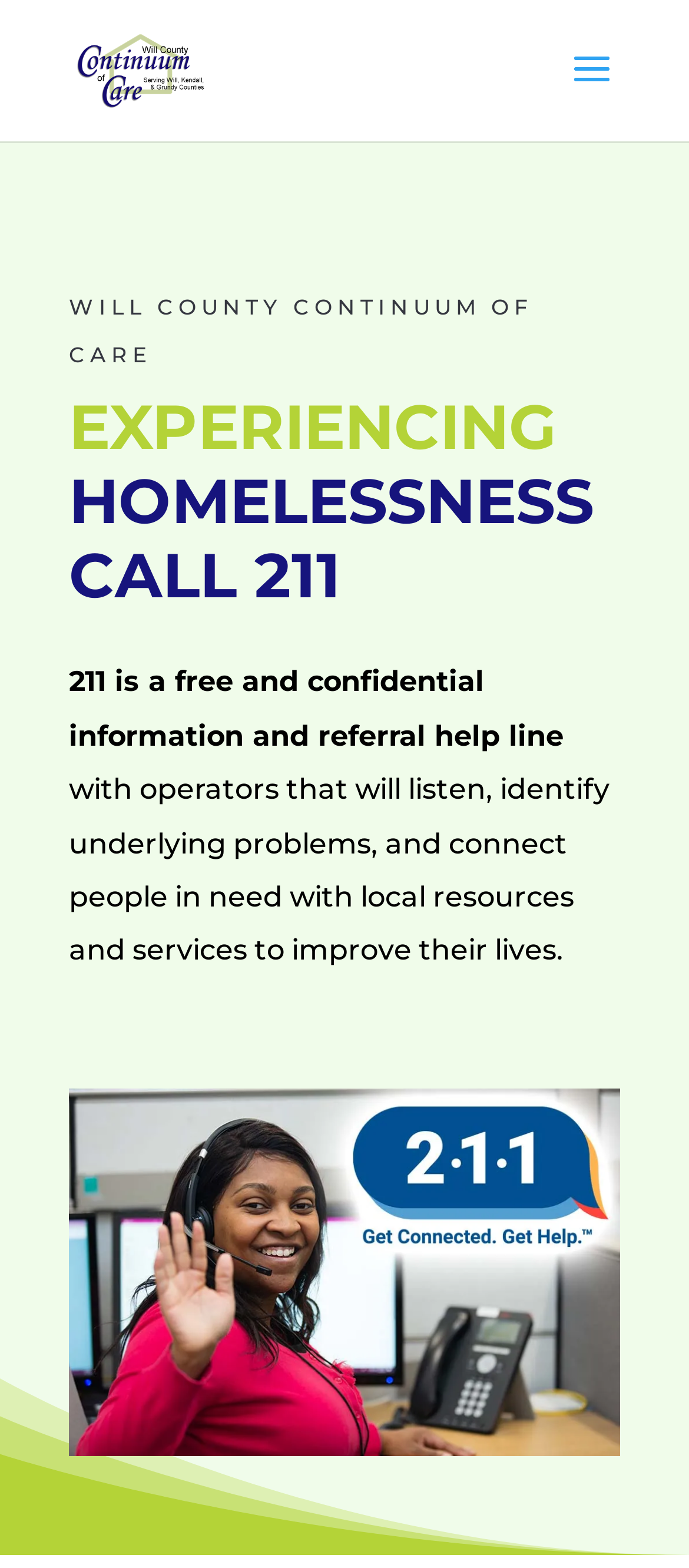Find and extract the text of the primary heading on the webpage.

EXPERIENCING 
HOMELESSNESS CALL 211